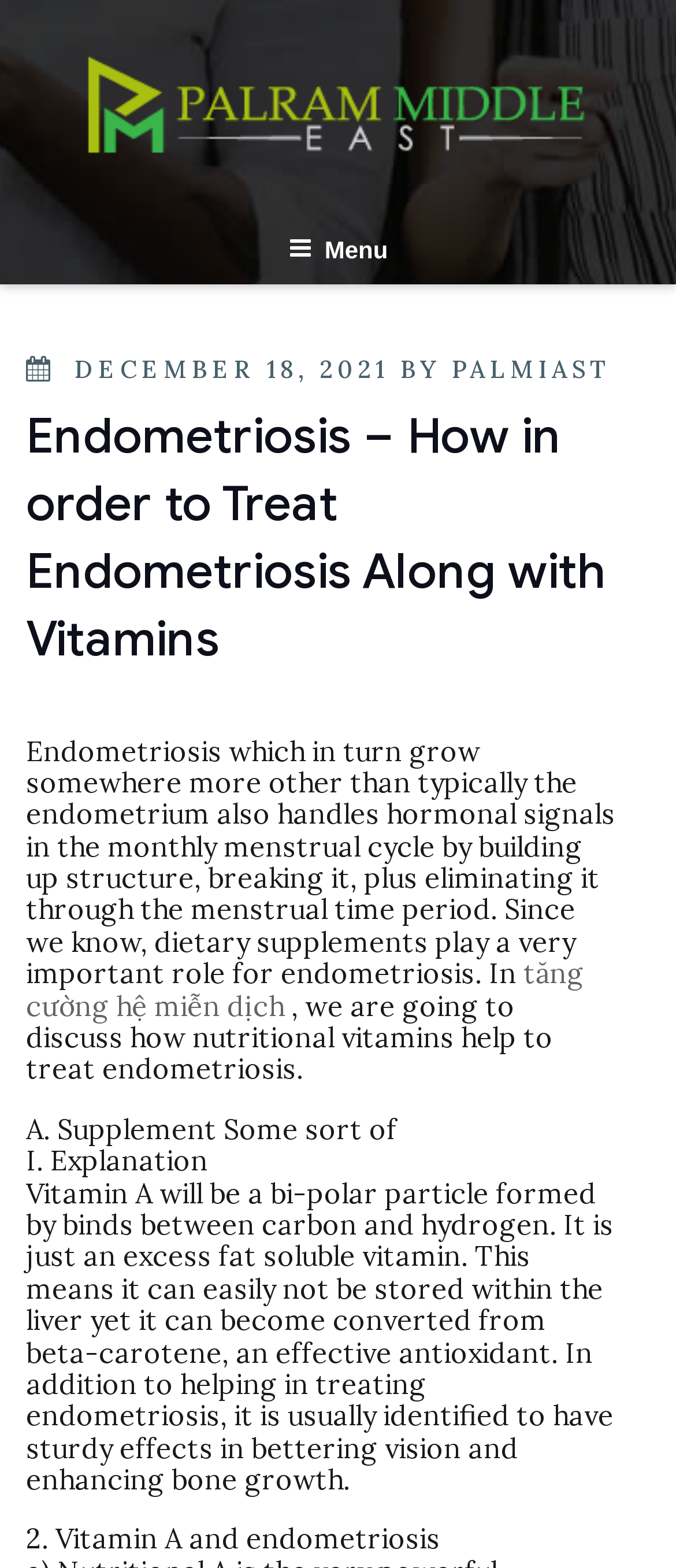What is the purpose of beta-carotene?
Observe the image and answer the question with a one-word or short phrase response.

Converting to vitamin A